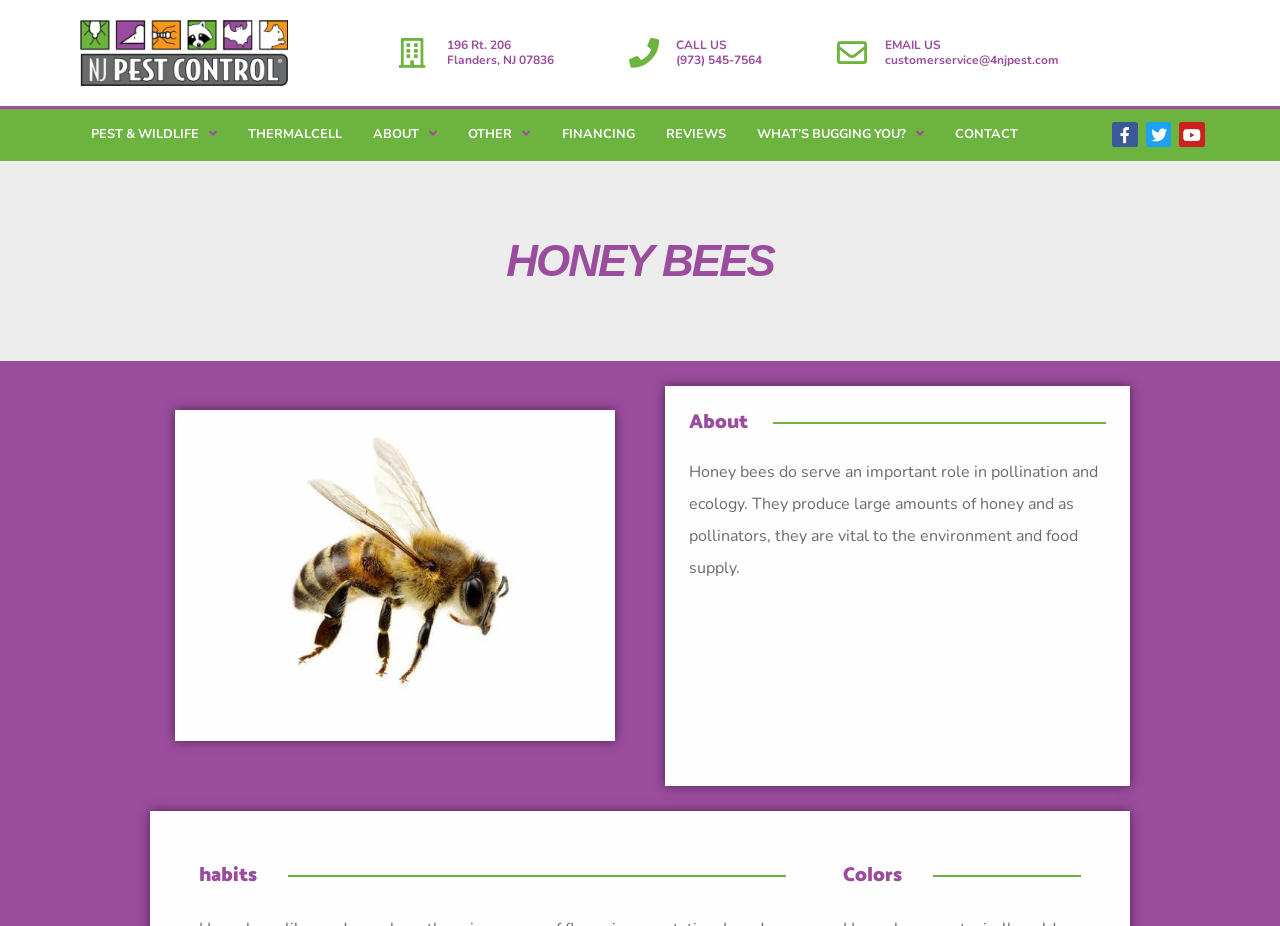What is the role of honey bees in ecology?
Using the image as a reference, answer with just one word or a short phrase.

pollination and ecology